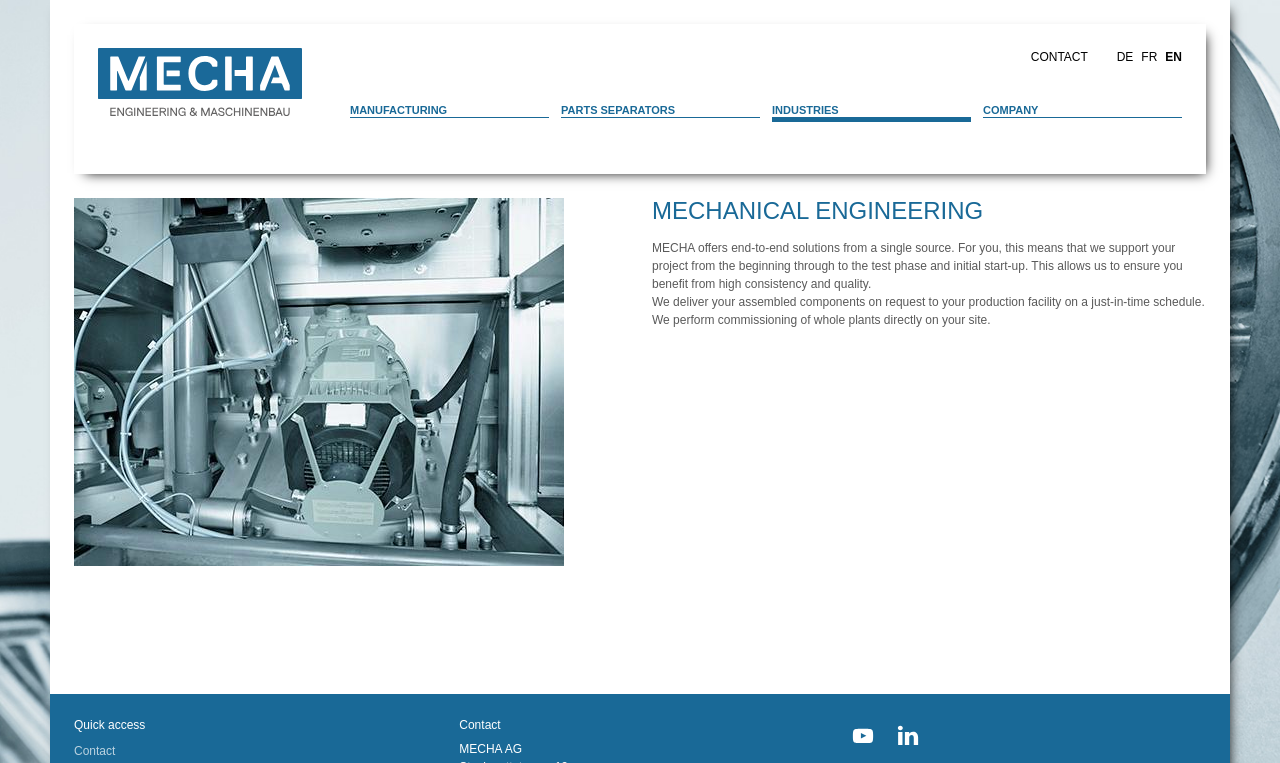From the webpage screenshot, identify the region described by Reviews (0). Provide the bounding box coordinates as (top-left x, top-left y, bottom-right x, bottom-right y), with each value being a floating point number between 0 and 1.

None